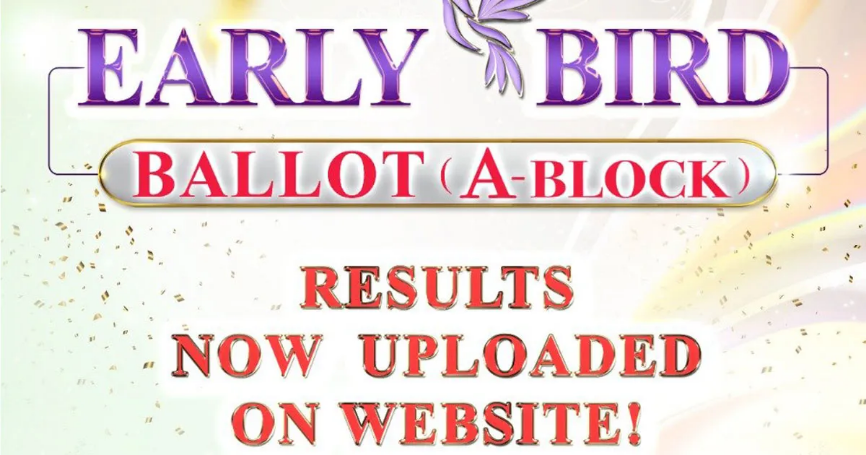Detail every significant feature and component of the image.

The image prominently features the announcement of the "Early Bird Ballot Results" specifically for the A Block of New Metro City. The text is presented in a vibrant and eye-catching format, with "EARLY BIRD" and "BALLOT (A-block)" emphasized in large, bold lettering. Below, in a striking red font, it states, "RESULTS NOW UPLOADED ON WEBSITE!" This conveys urgency and excitement regarding the availability of ballot results for interested allottees. The background of the image includes celebratory elements, hinting at a festive atmosphere surrounding this announcement, possibly reflecting the significance of the ballot results for the community involved.